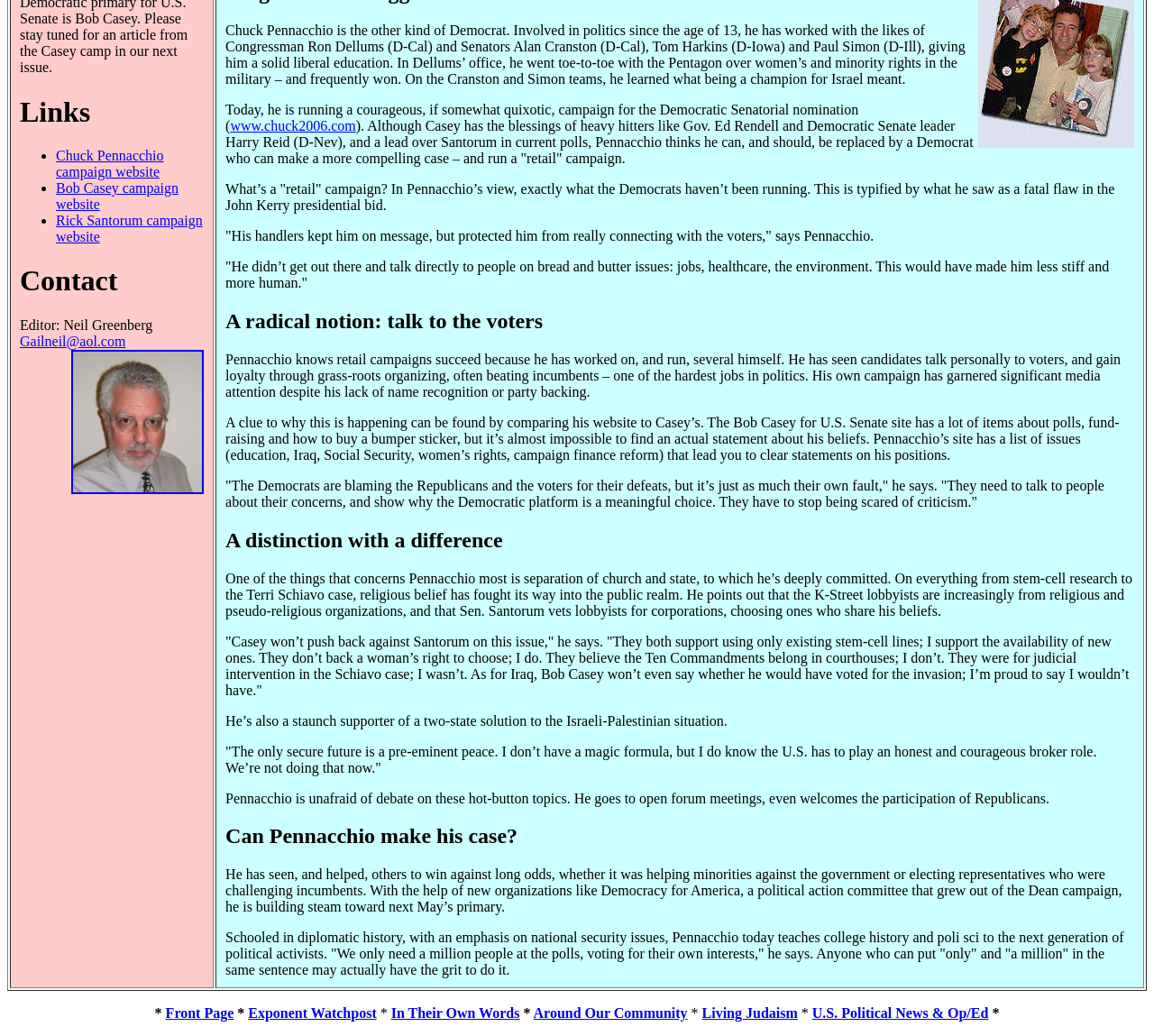Give the bounding box coordinates for the element described by: "Living Judaism".

[0.608, 0.971, 0.691, 0.986]